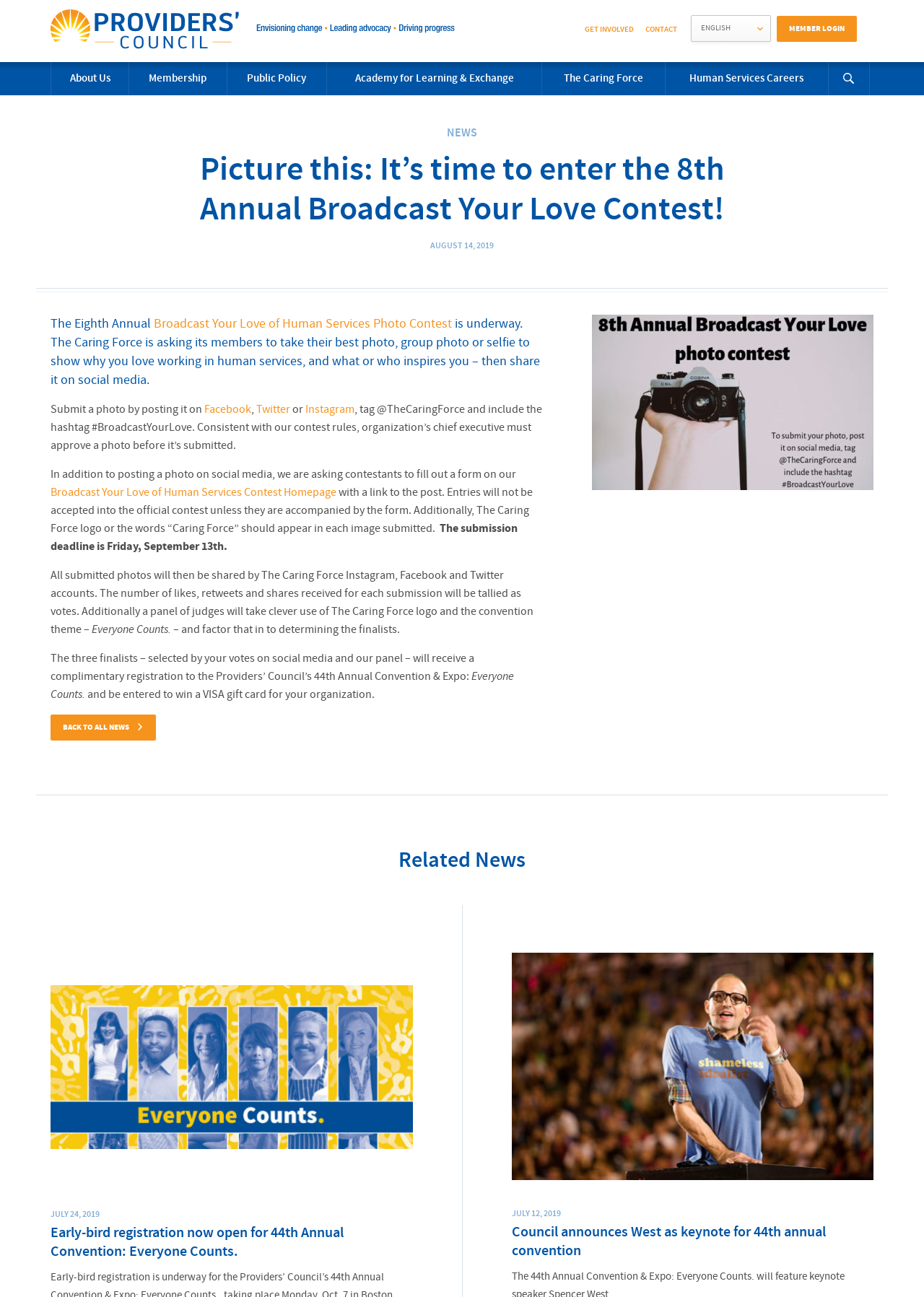Provide a single word or phrase answer to the question: 
What is the name of the contest?

Broadcast Your Love